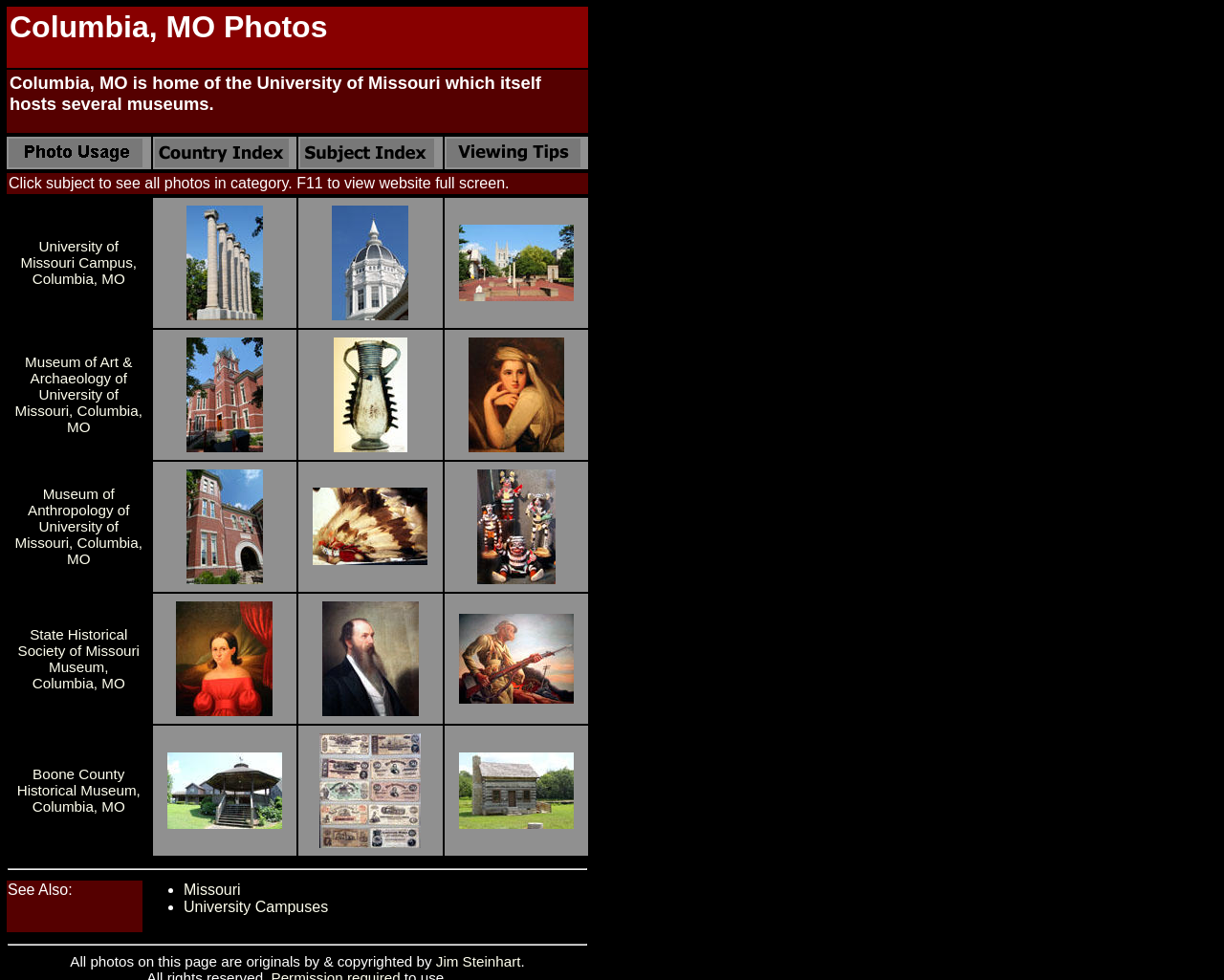Given the element description, predict the bounding box coordinates in the format (top-left x, top-left y, bottom-right x, bottom-right y), using floating point numbers between 0 and 1: Missouri

[0.15, 0.899, 0.197, 0.916]